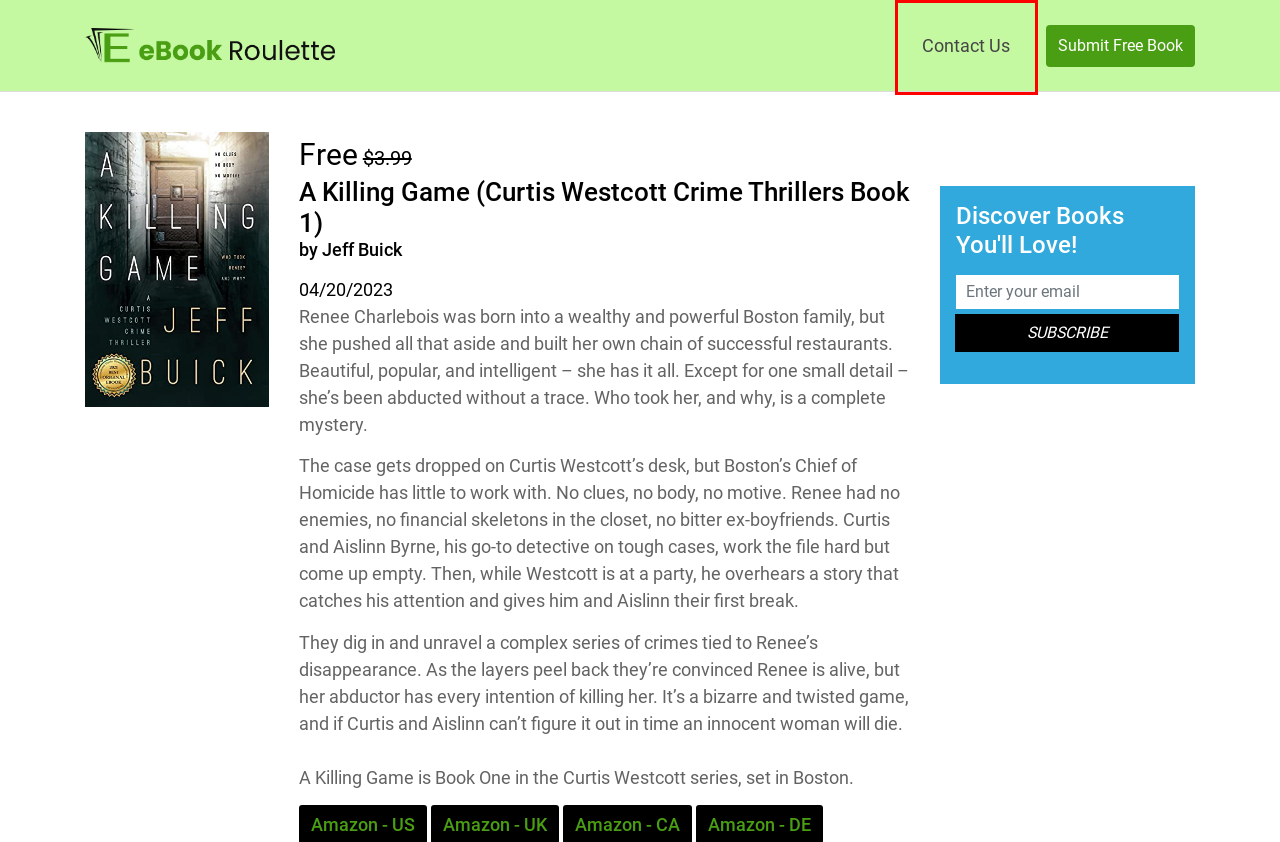Given a screenshot of a webpage with a red bounding box around an element, choose the most appropriate webpage description for the new page displayed after clicking the element within the bounding box. Here are the candidates:
A. Amazon.ca
B. Amazon.fr
C. Amazon.com.mx
D. Long Novel – 320-650 Pages – Ebookroulette
E. Contact Us – Ebookroulette
F. Book Promotion - CraveBooks
G. Amazon.com
H. Ebookroulette

E